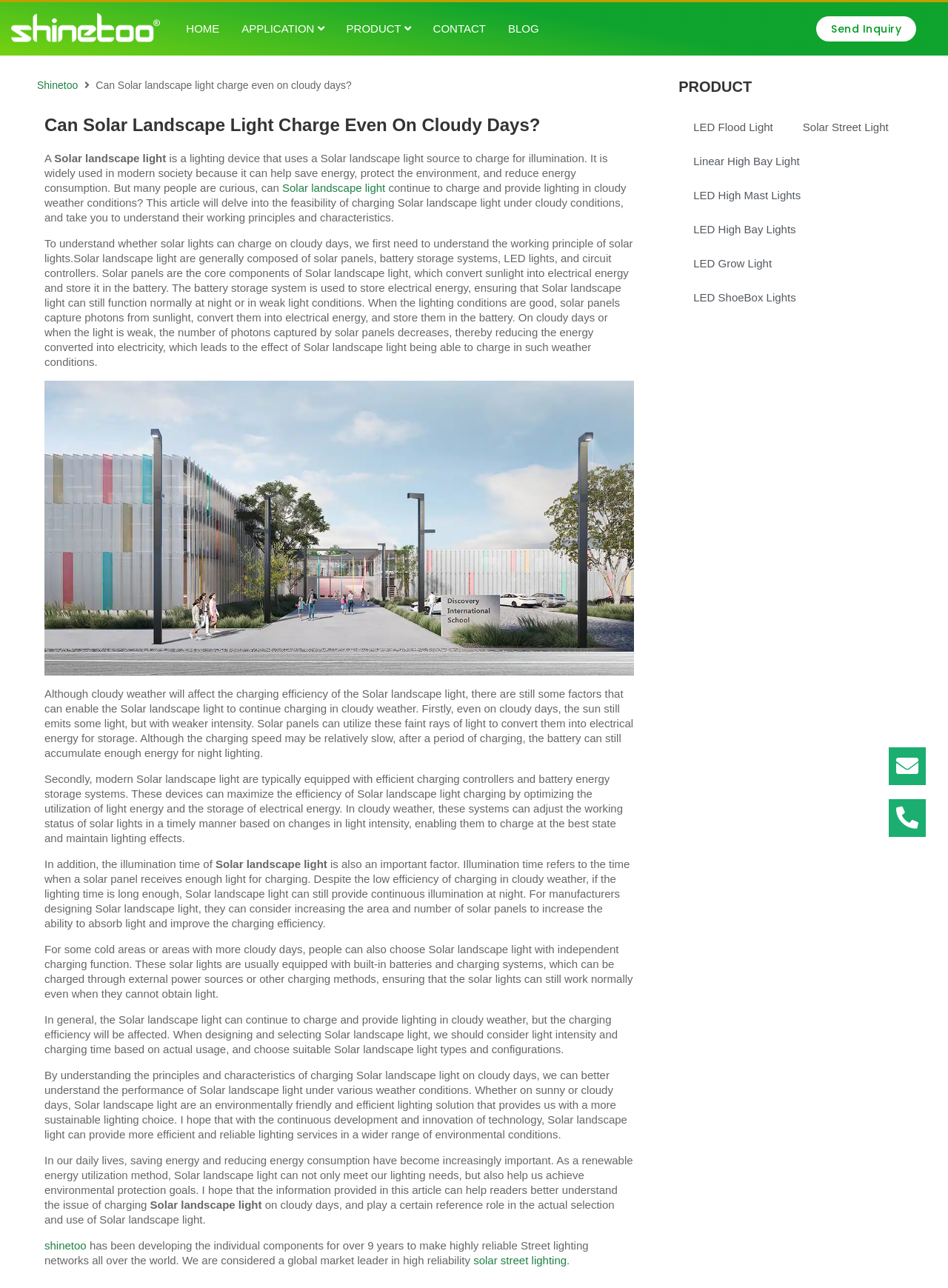Locate the bounding box coordinates of the item that should be clicked to fulfill the instruction: "Click on the 'Send Inquiry' button".

[0.861, 0.013, 0.966, 0.032]